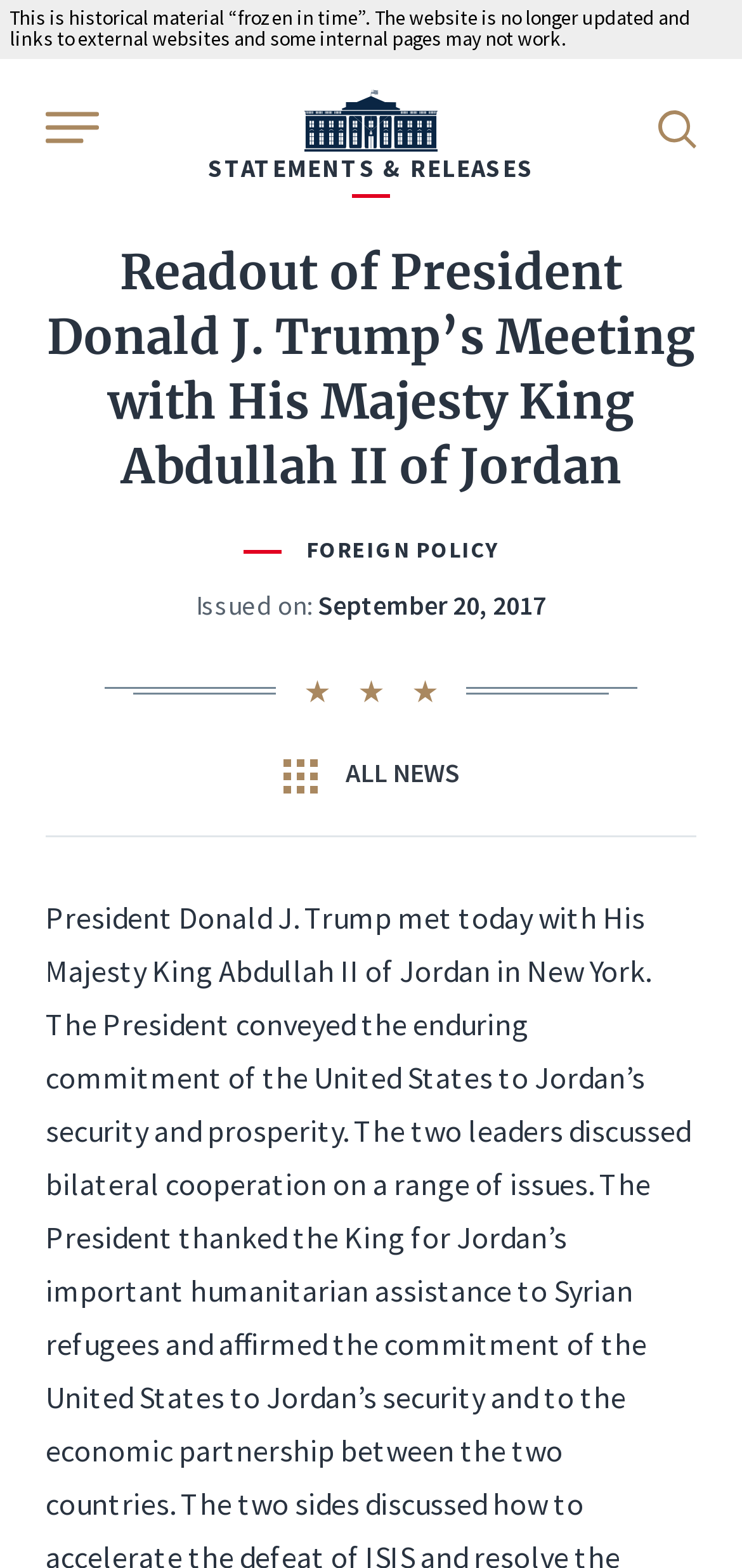Locate the bounding box coordinates of the UI element described by: "WhiteHouse.gov". Provide the coordinates as four float numbers between 0 and 1, formatted as [left, top, right, bottom].

[0.41, 0.038, 0.59, 0.111]